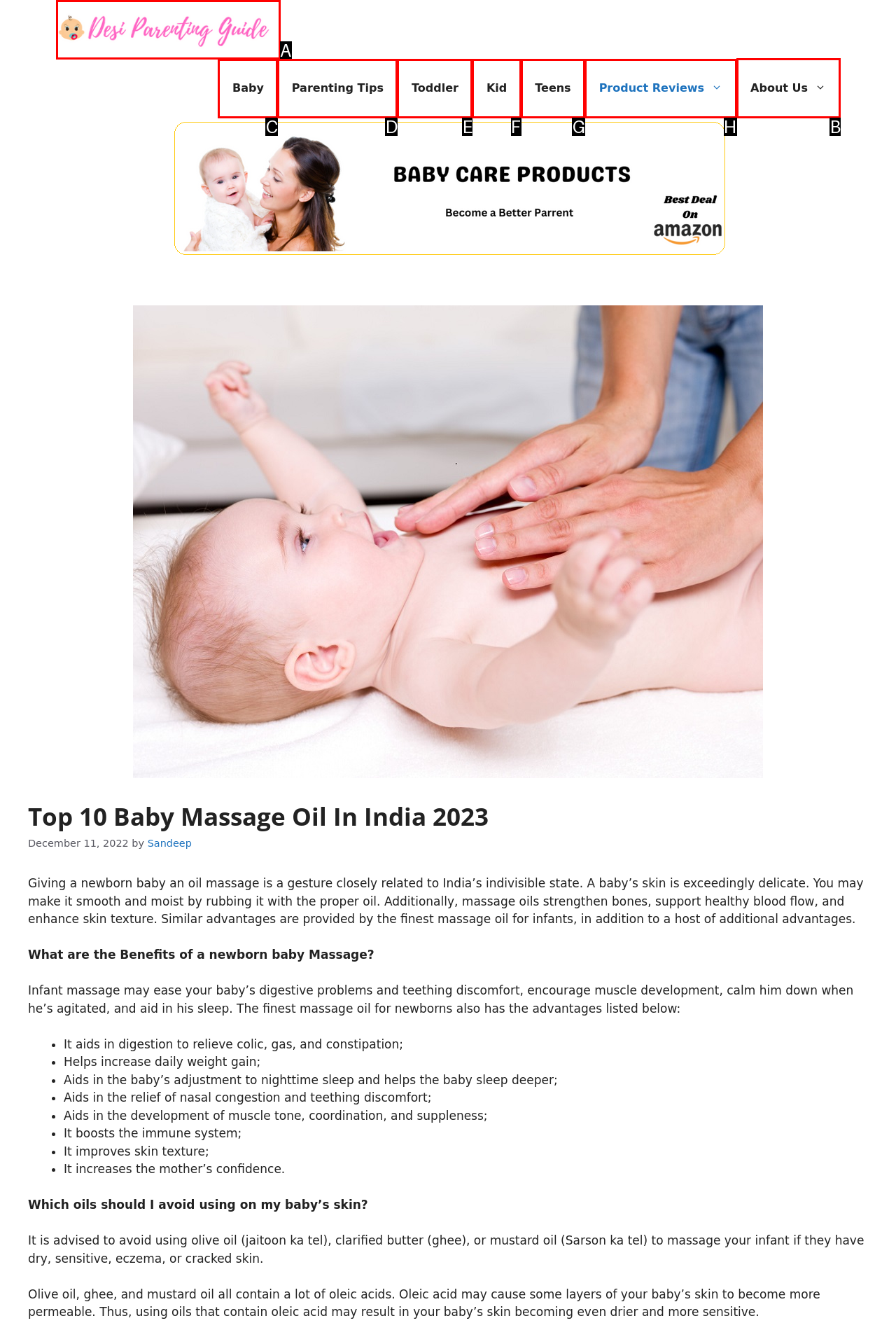For the instruction: Click the 'MISSION' link, determine the appropriate UI element to click from the given options. Respond with the letter corresponding to the correct choice.

None